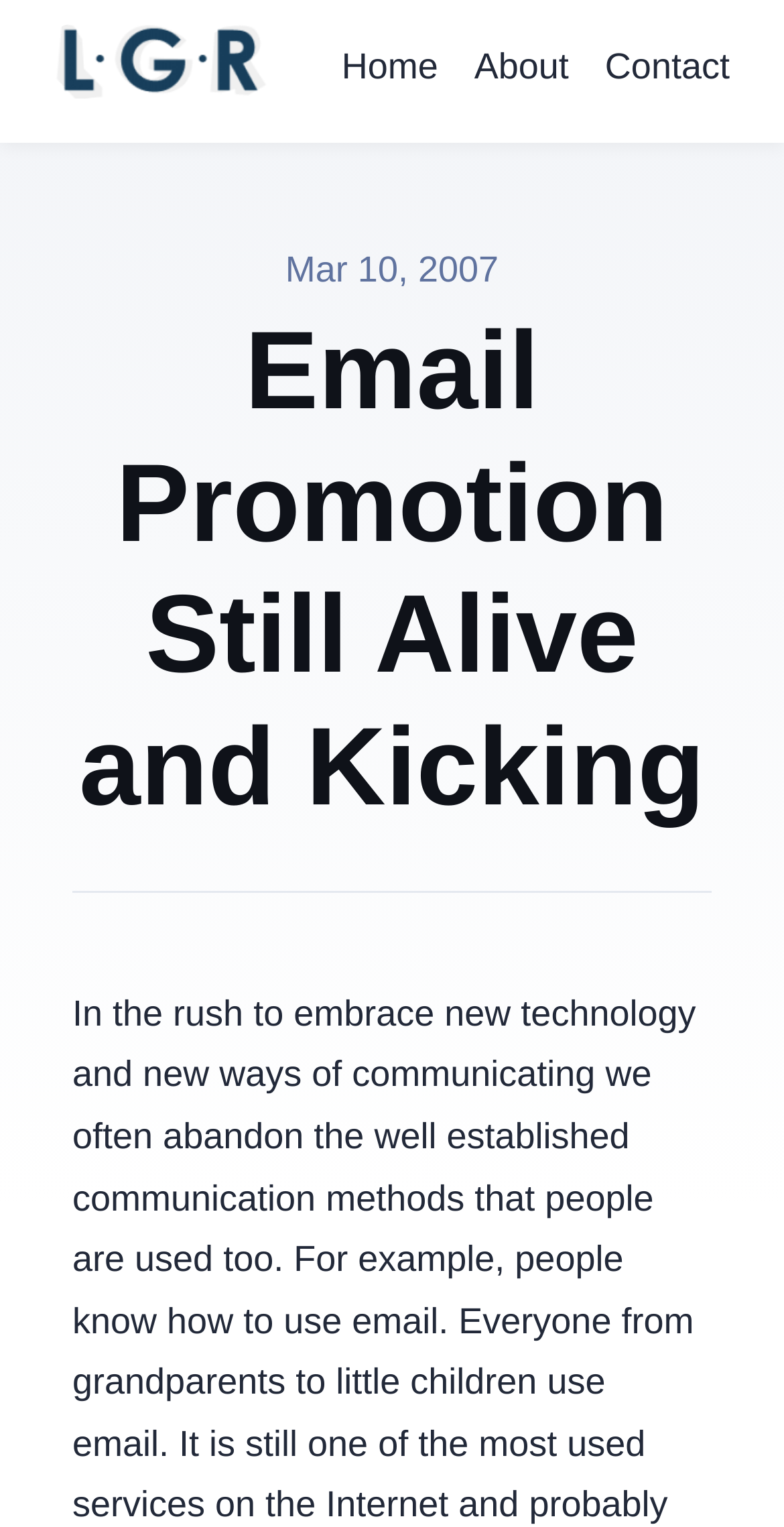Is there a horizontal separator on the page?
Please provide a single word or phrase answer based on the image.

Yes